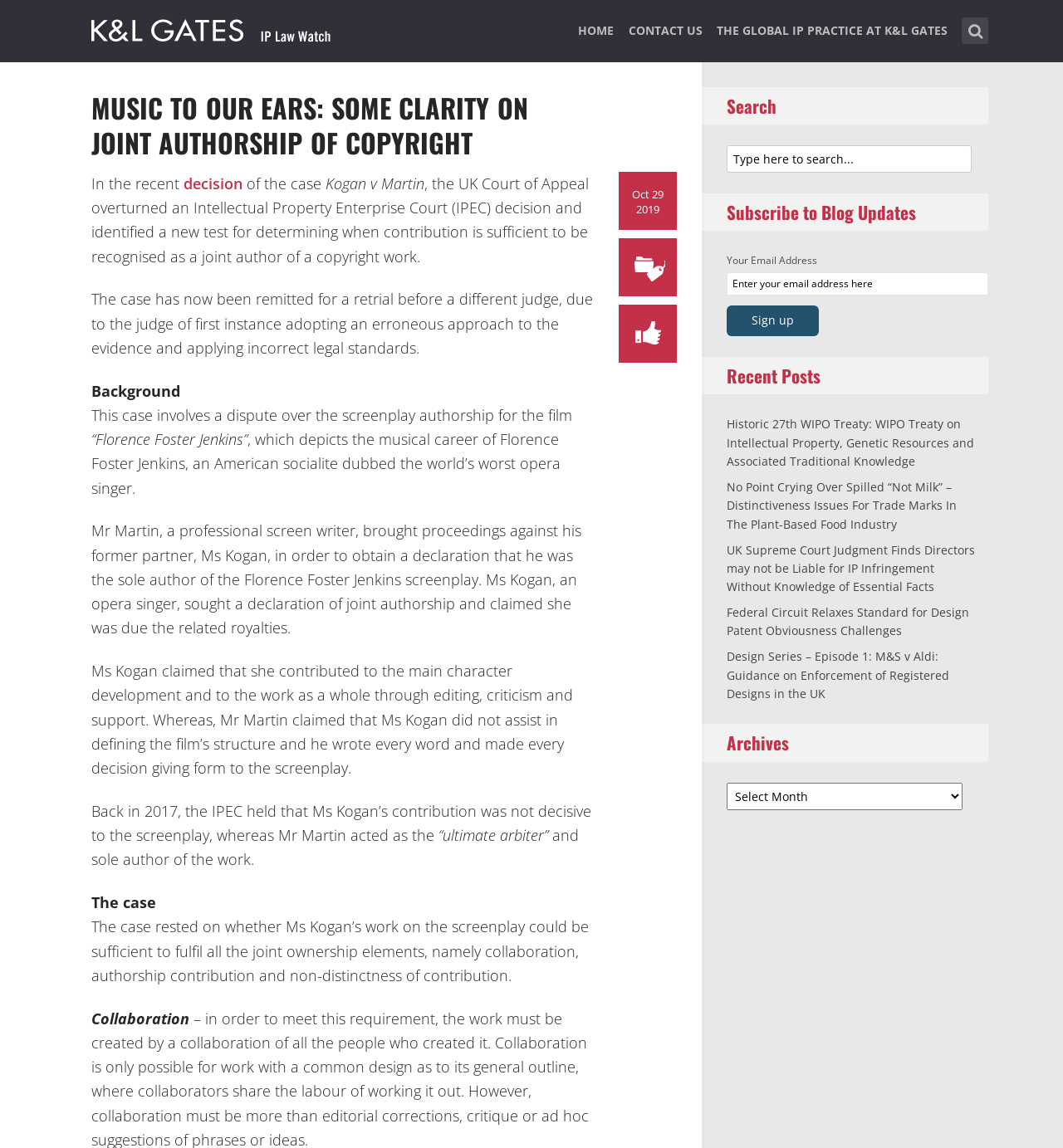Can you identify the bounding box coordinates of the clickable region needed to carry out this instruction: 'Go to HOME page'? The coordinates should be four float numbers within the range of 0 to 1, stated as [left, top, right, bottom].

[0.544, 0.016, 0.578, 0.055]